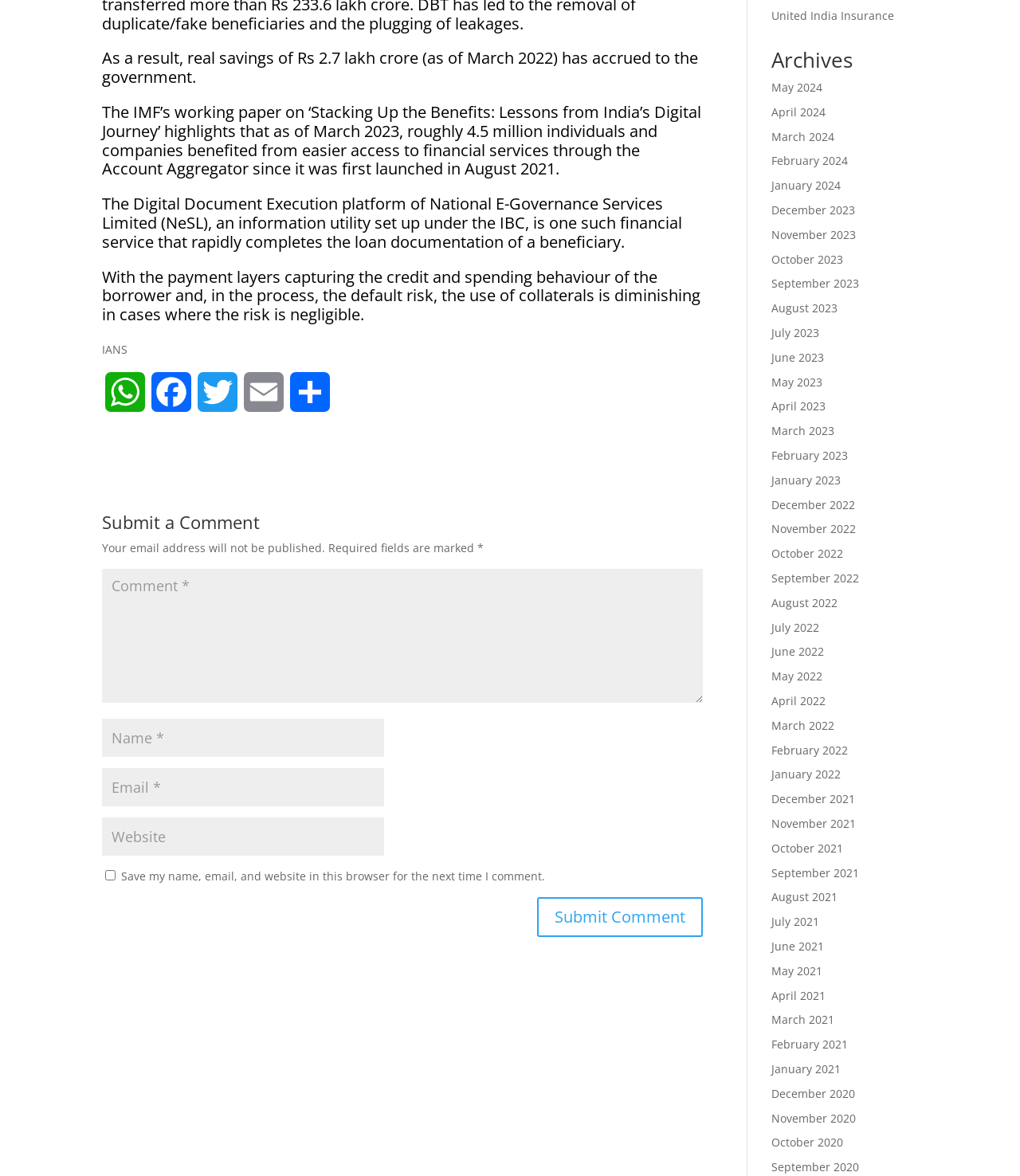Reply to the question below using a single word or brief phrase:
What is the purpose of the 'Submit a Comment' section?

To leave a comment